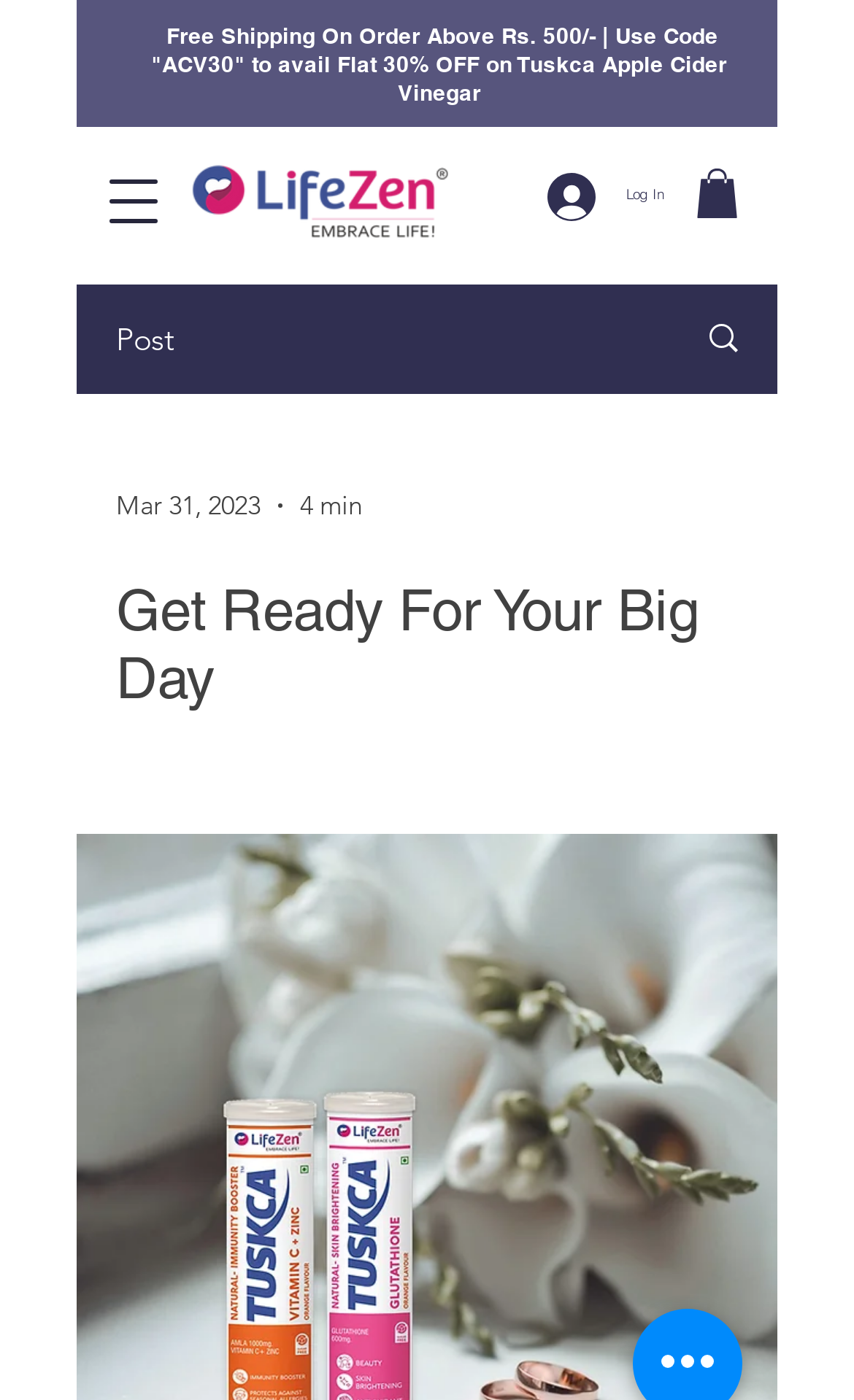Bounding box coordinates must be specified in the format (top-left x, top-left y, bottom-right x, bottom-right y). All values should be floating point numbers between 0 and 1. What are the bounding box coordinates of the UI element described as: Log In

[0.605, 0.114, 0.672, 0.167]